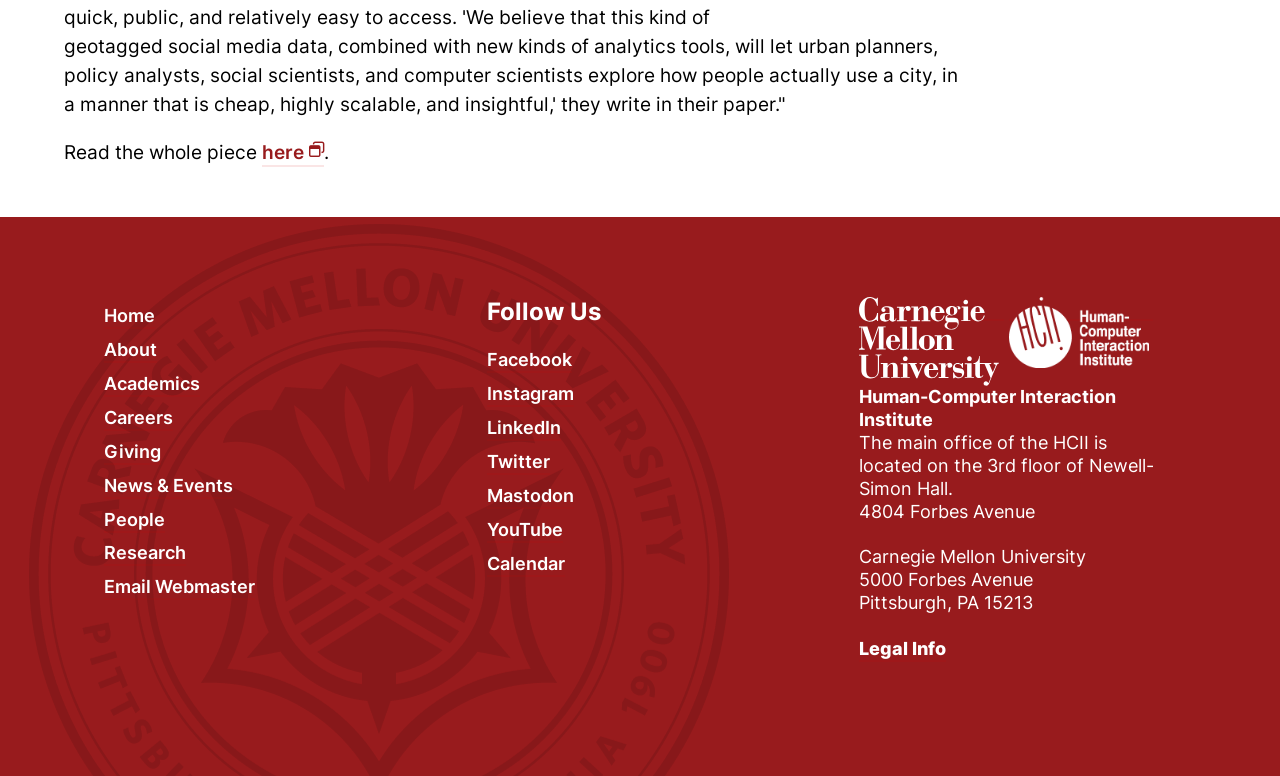Find the bounding box coordinates for the HTML element specified by: "red hat centos".

None